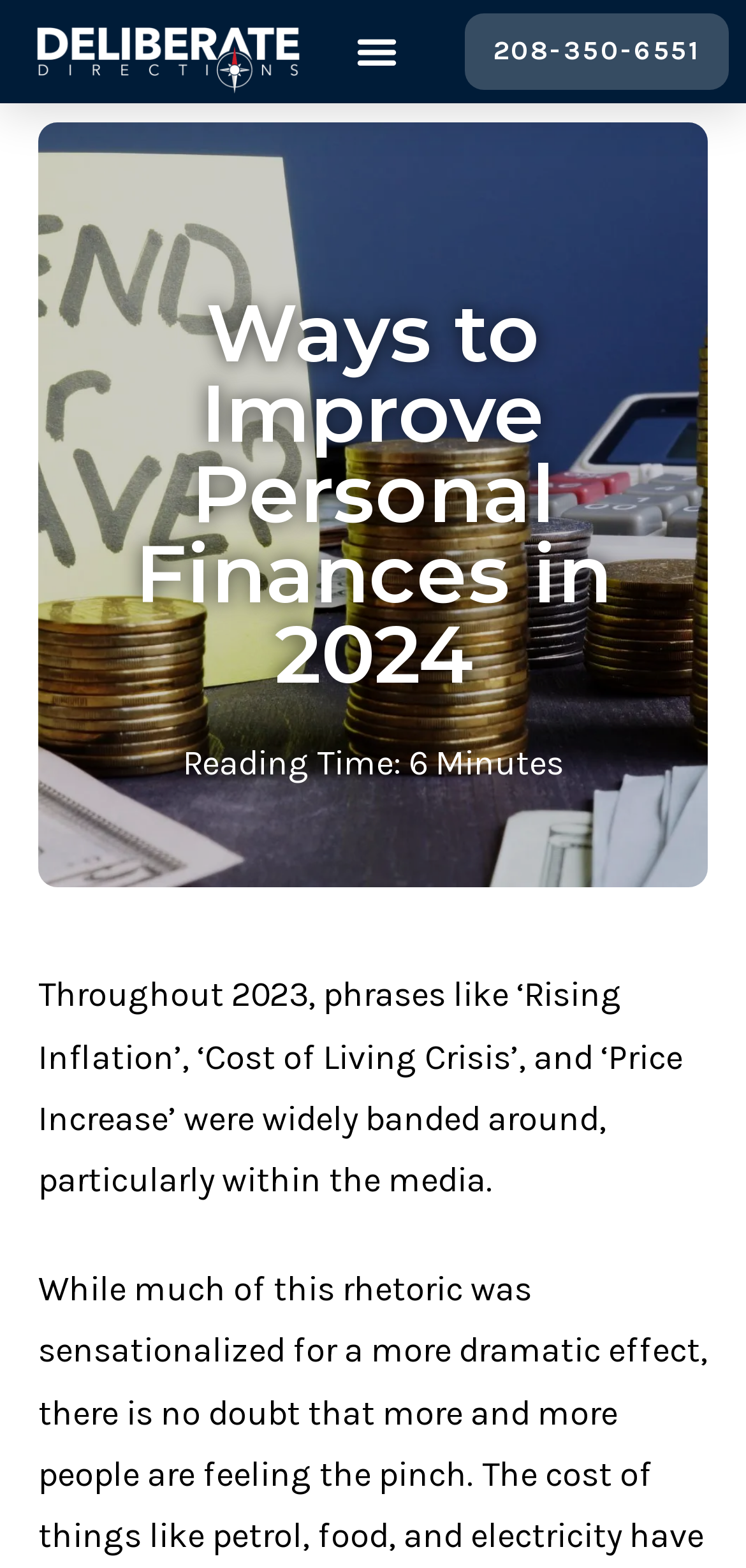What is the phone number?
Use the image to answer the question with a single word or phrase.

208-350-6551